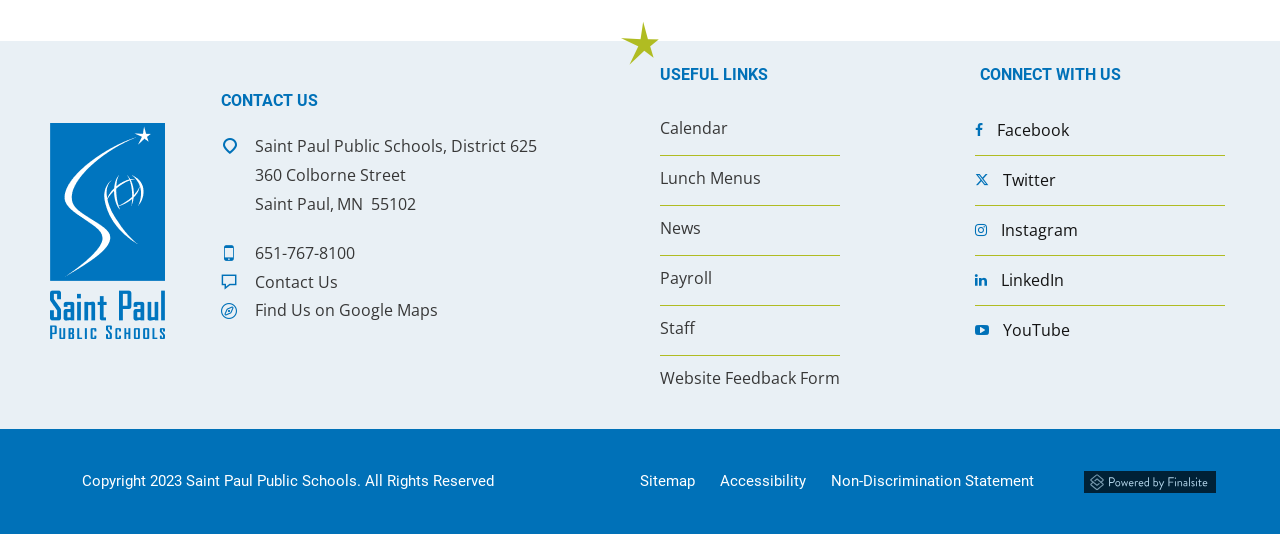Determine the bounding box coordinates for the area you should click to complete the following instruction: "Click Contact Us".

[0.173, 0.501, 0.342, 0.609]